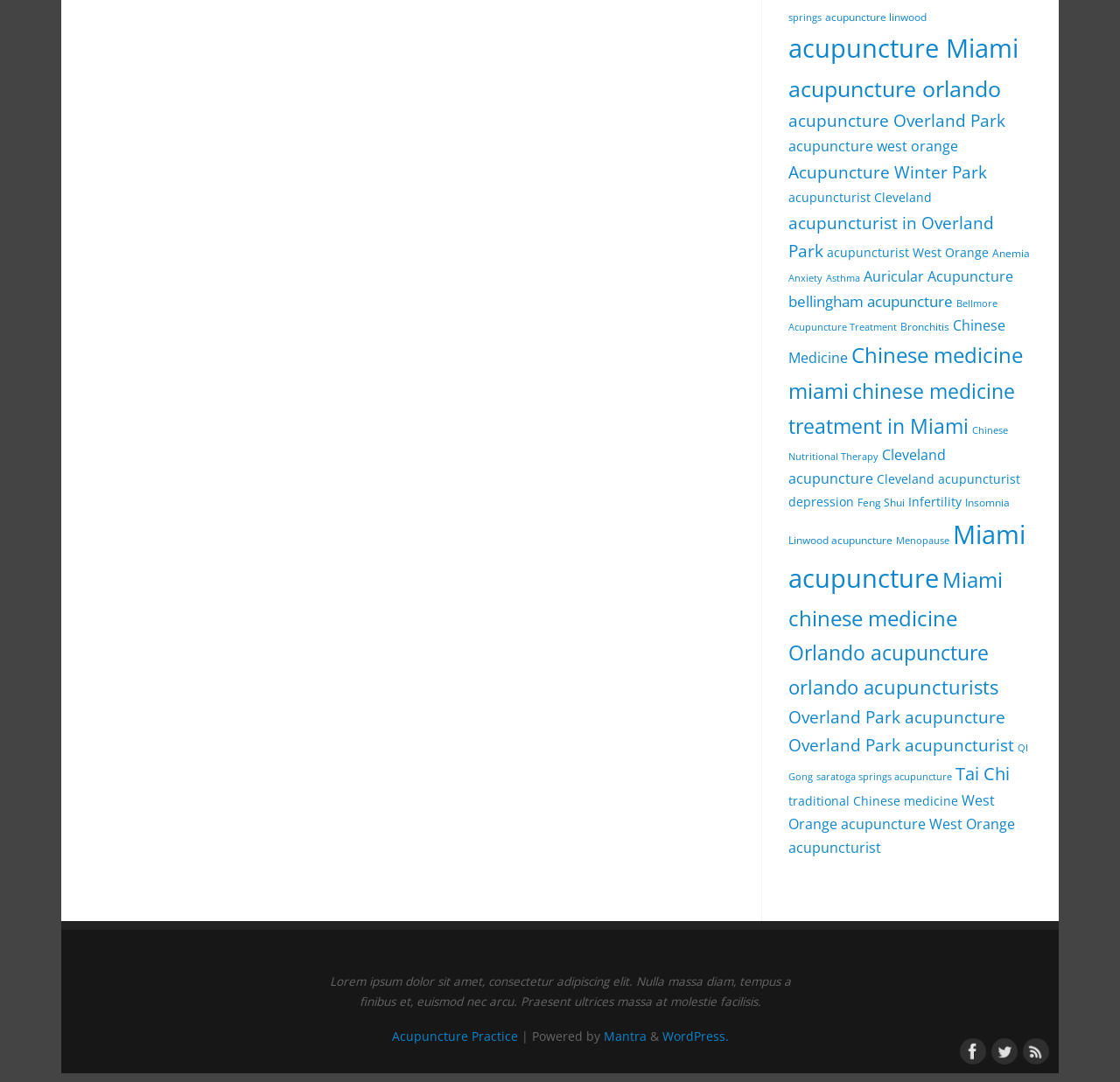What is the purpose of the 'Lorem ipsum' text?
Based on the image, provide your answer in one word or phrase.

Placeholder